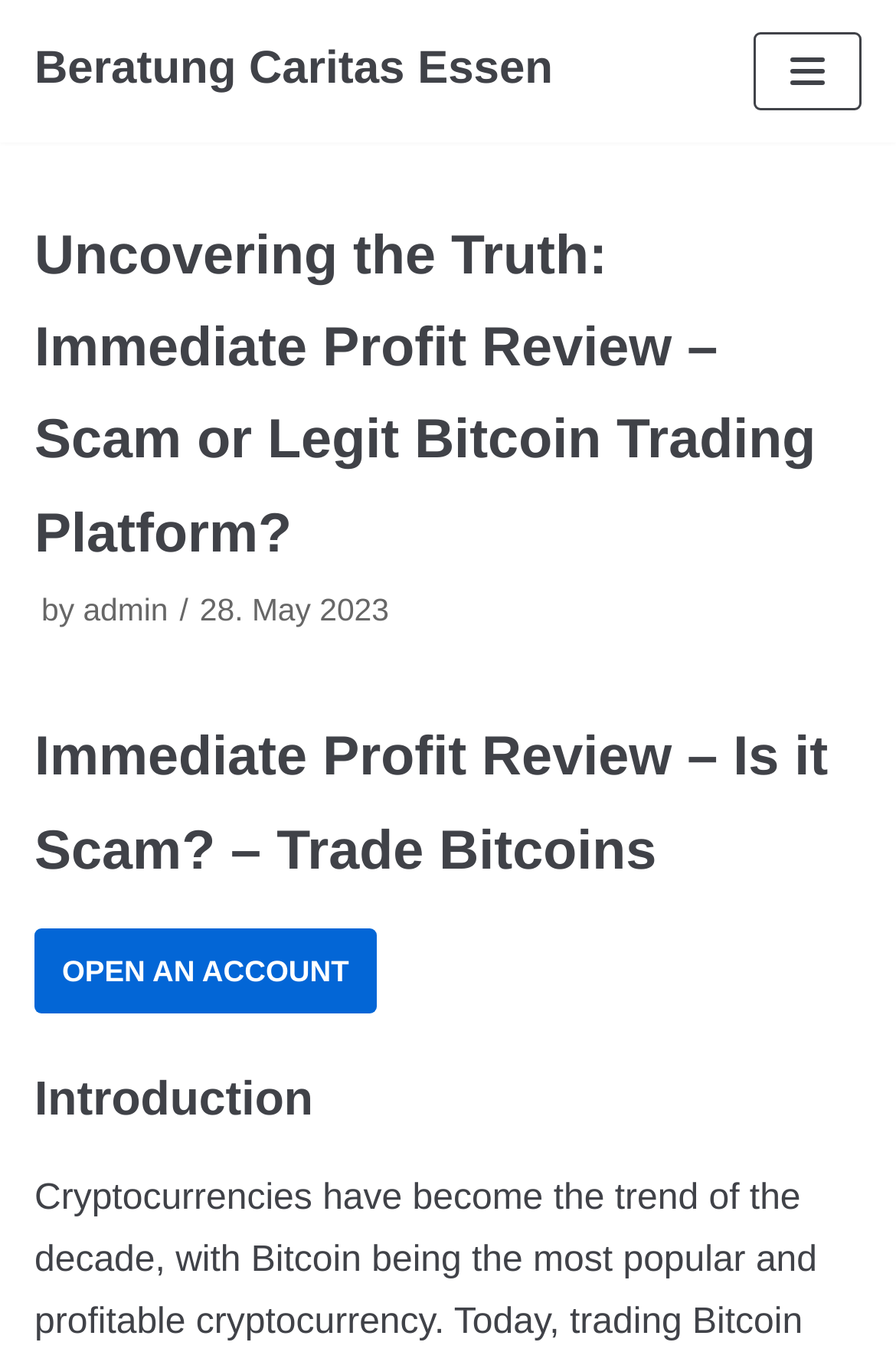Please provide the bounding box coordinates for the UI element as described: "Toggle Navigation". The coordinates must be four floats between 0 and 1, represented as [left, top, right, bottom].

[0.841, 0.024, 0.961, 0.081]